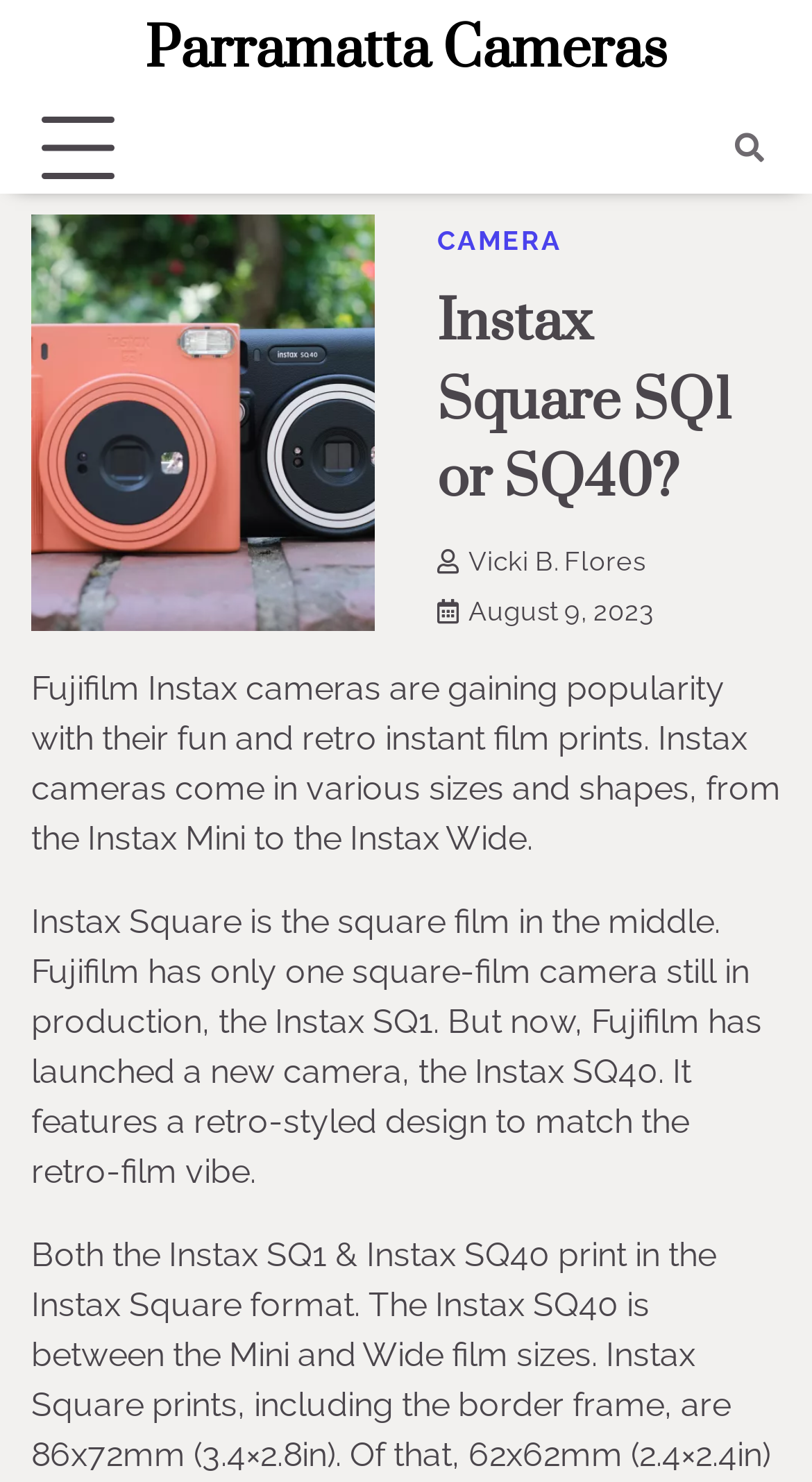How many Instax Square cameras are mentioned in this article?
Refer to the image and answer the question using a single word or phrase.

Two